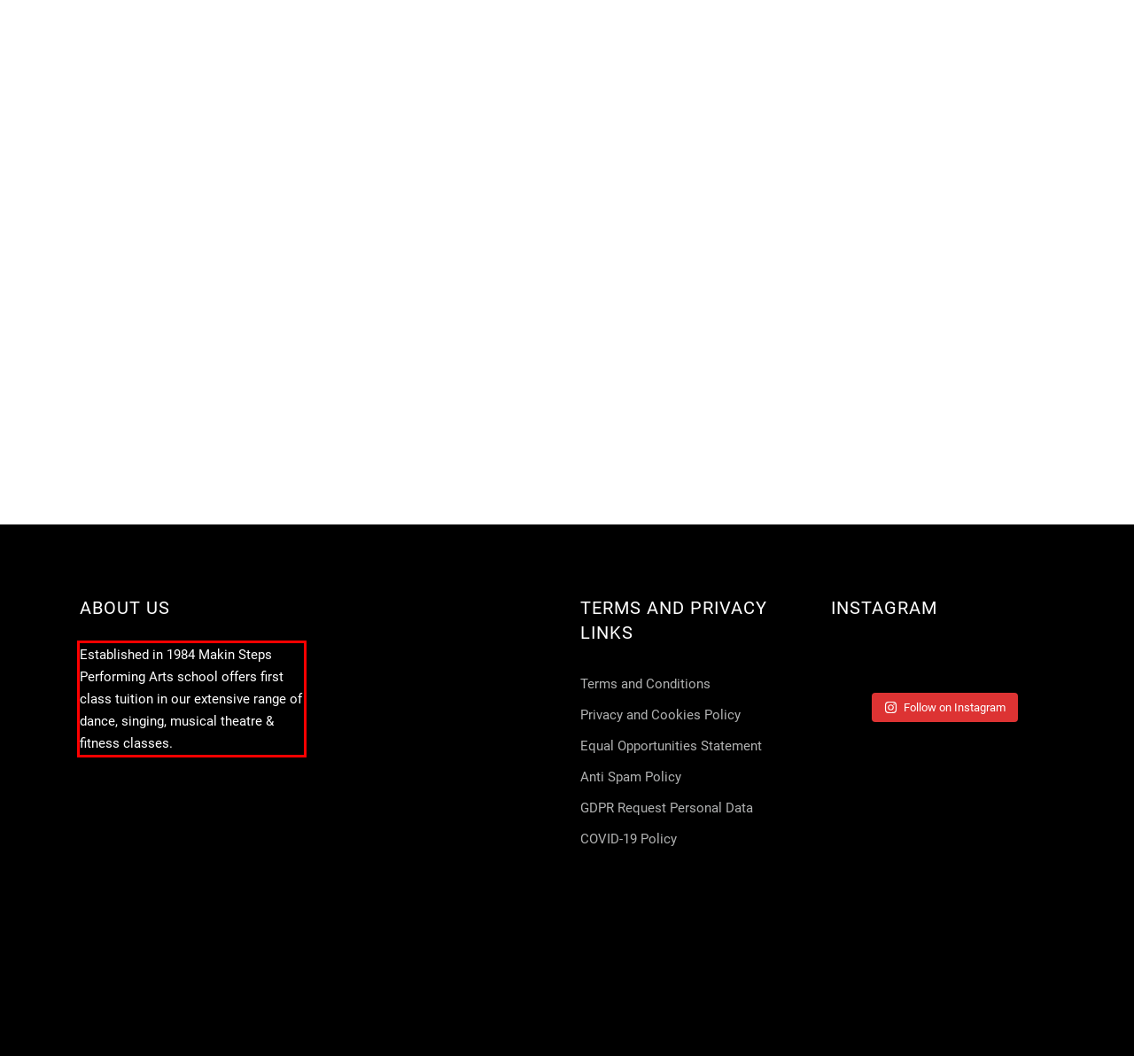You are presented with a screenshot containing a red rectangle. Extract the text found inside this red bounding box.

Established in 1984 Makin Steps Performing Arts school offers first class tuition in our extensive range of dance, singing, musical theatre & fitness classes.